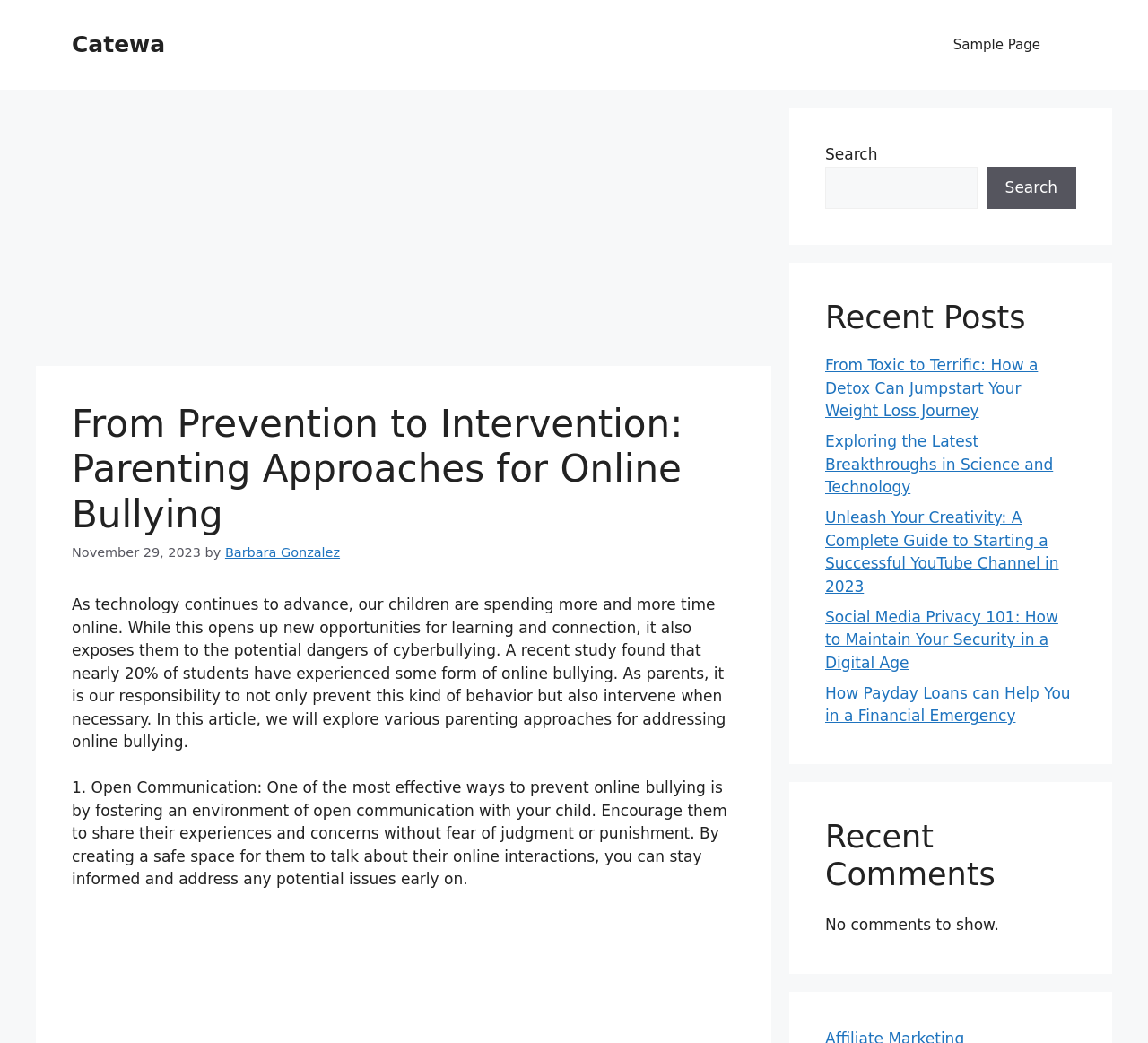Please locate the bounding box coordinates of the element that needs to be clicked to achieve the following instruction: "Click Home". The coordinates should be four float numbers between 0 and 1, i.e., [left, top, right, bottom].

None